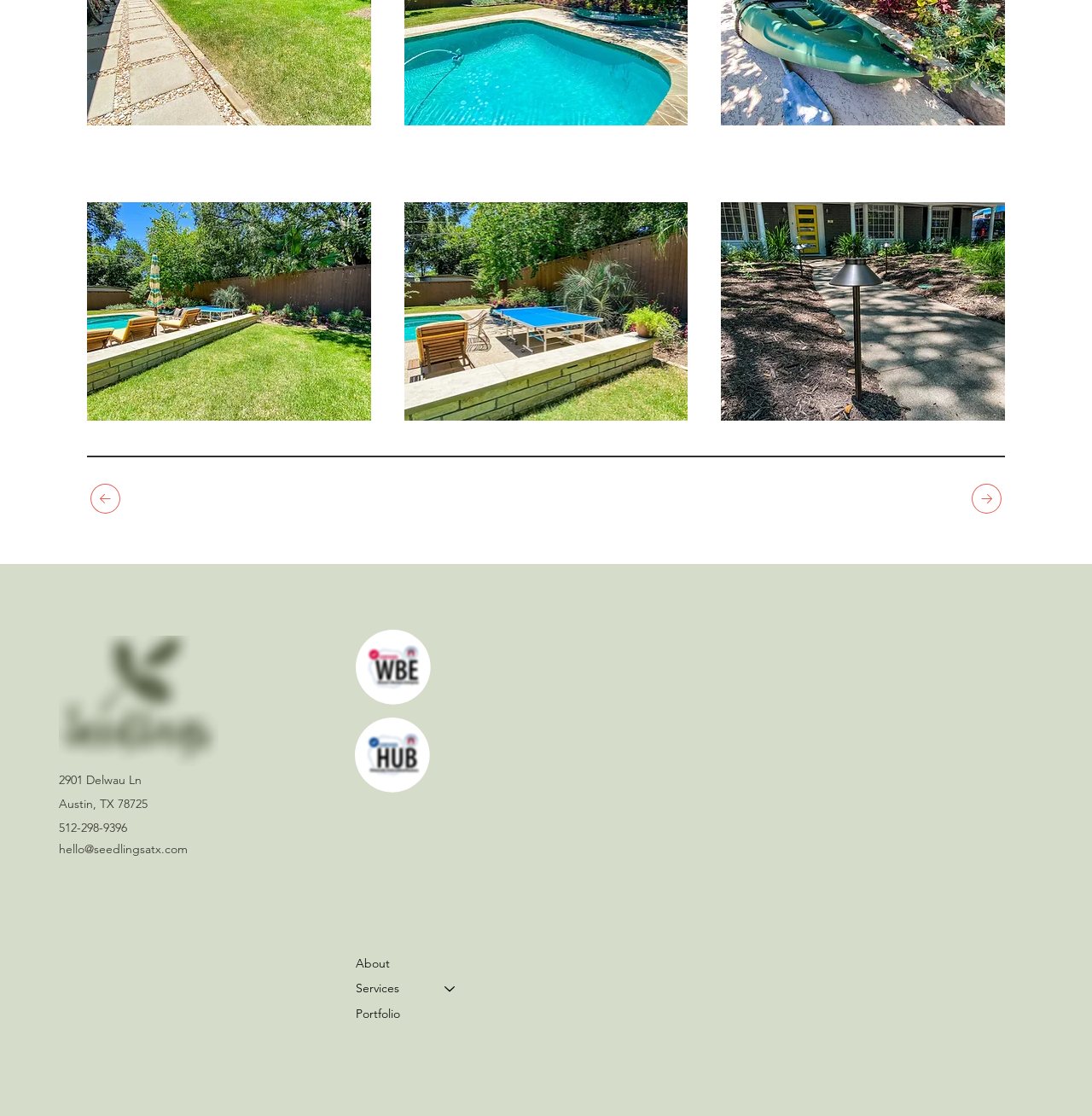Specify the bounding box coordinates of the area to click in order to execute this command: 'Click the 'Connect' button'. The coordinates should consist of four float numbers ranging from 0 to 1, and should be formatted as [left, top, right, bottom].

[0.055, 0.799, 0.123, 0.818]